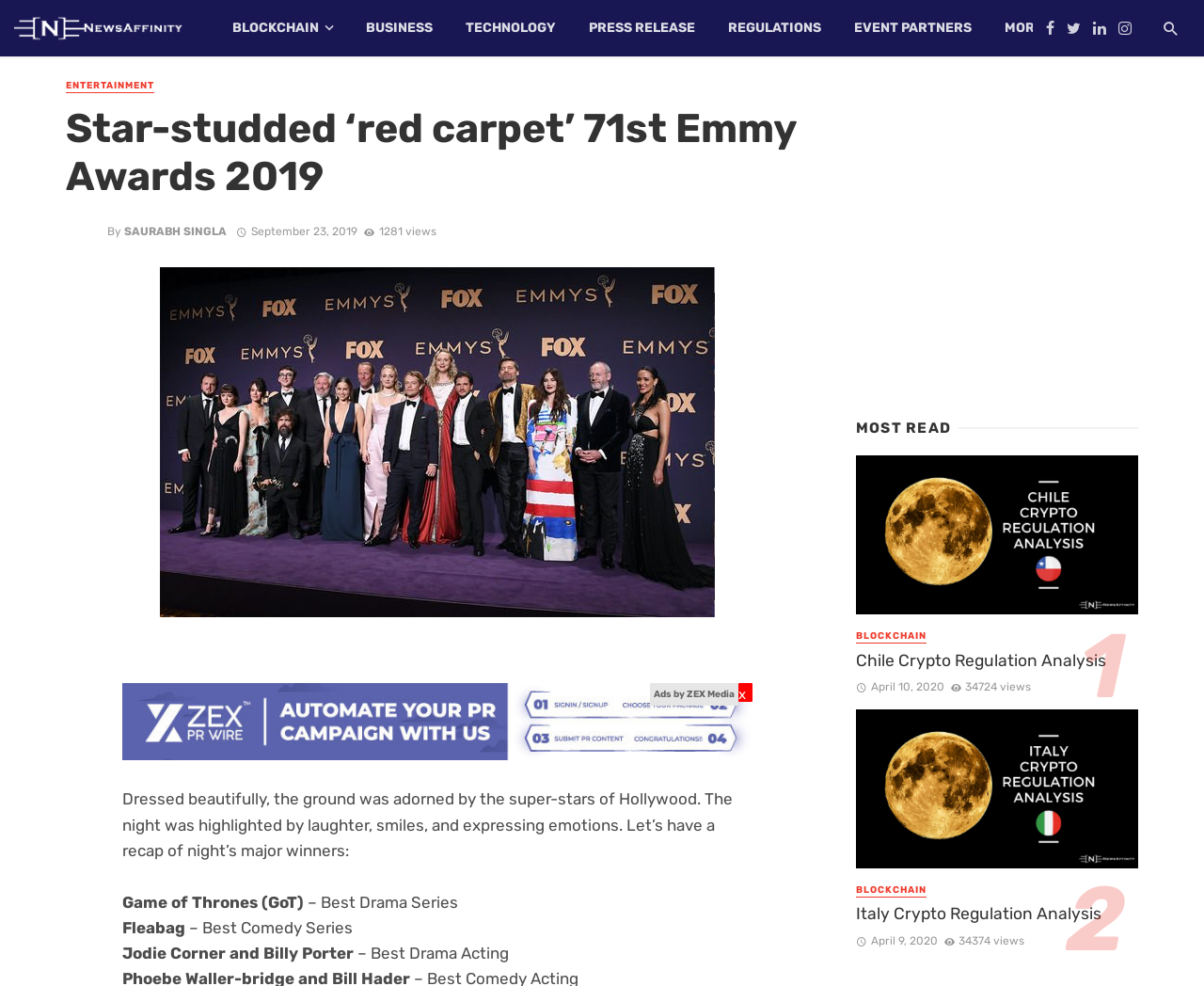Please specify the bounding box coordinates of the area that should be clicked to accomplish the following instruction: "Read the article about Chile Crypto regulation analysis". The coordinates should consist of four float numbers between 0 and 1, i.e., [left, top, right, bottom].

[0.711, 0.462, 0.945, 0.623]